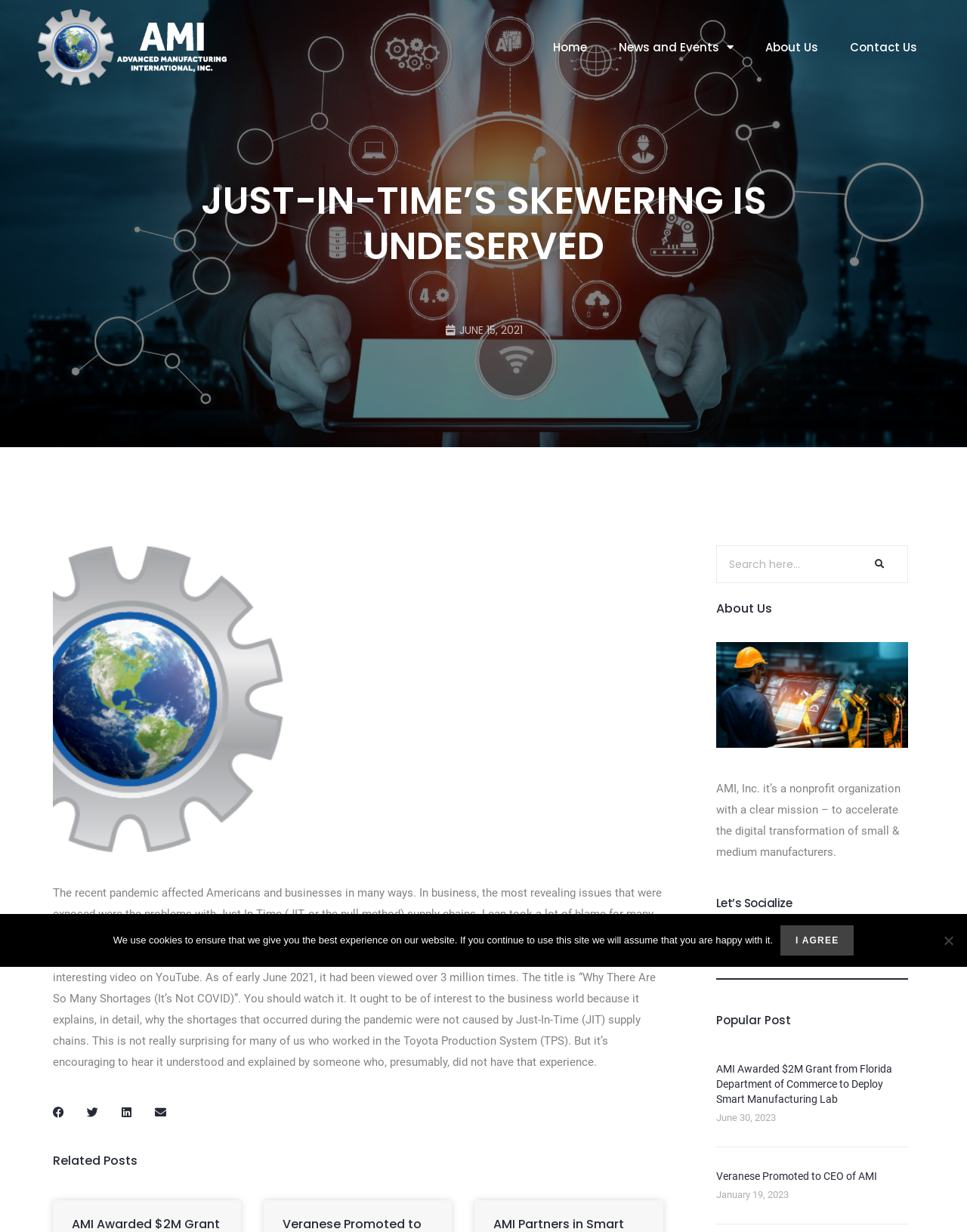Identify the main title of the webpage and generate its text content.

JUST-IN-TIME’S SKEWERING IS UNDESERVED